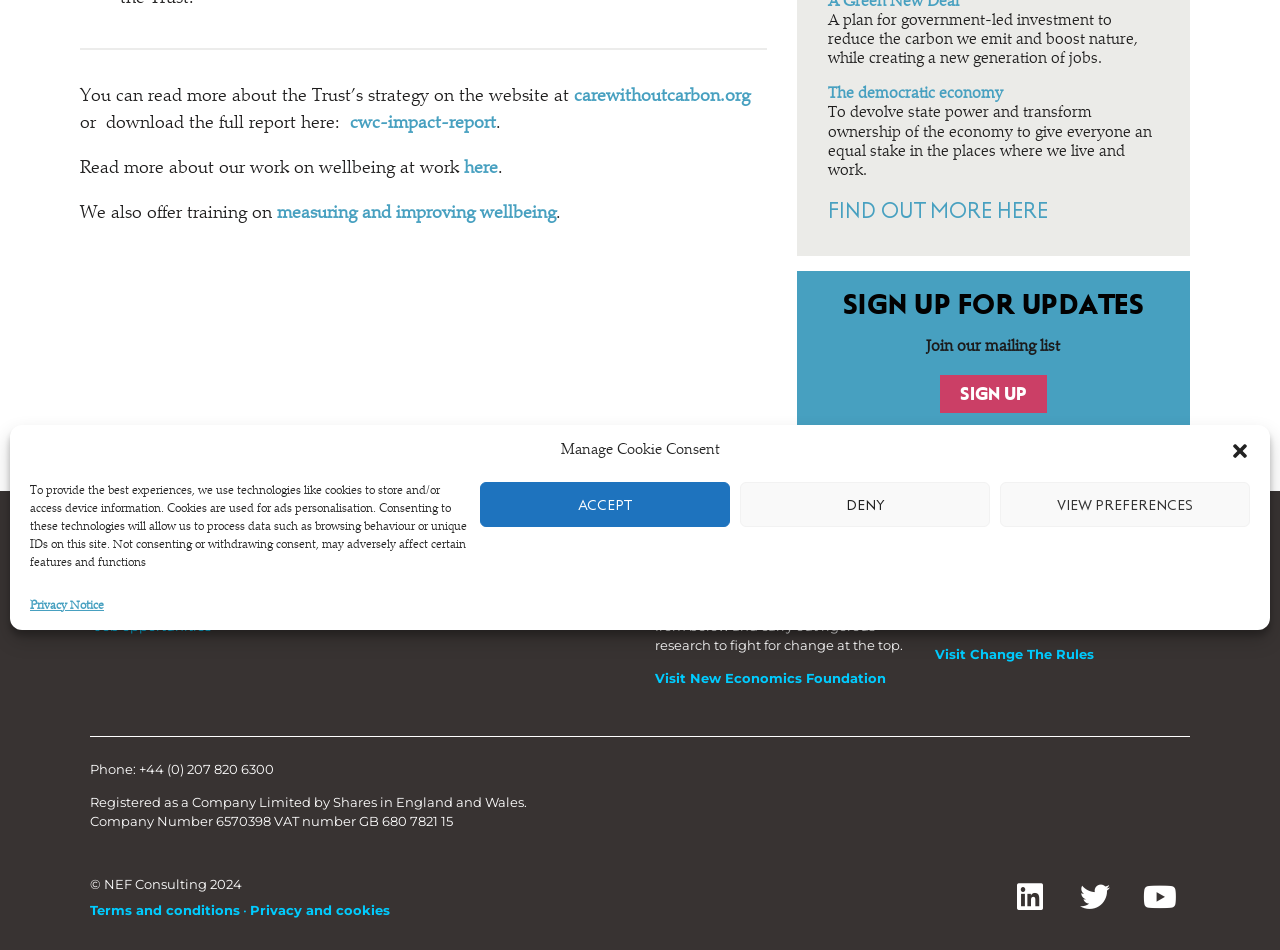Given the element description, predict the bounding box coordinates in the format (top-left x, top-left y, bottom-right x, bottom-right y), using floating point numbers between 0 and 1: Linkedin

[0.781, 0.913, 0.828, 0.976]